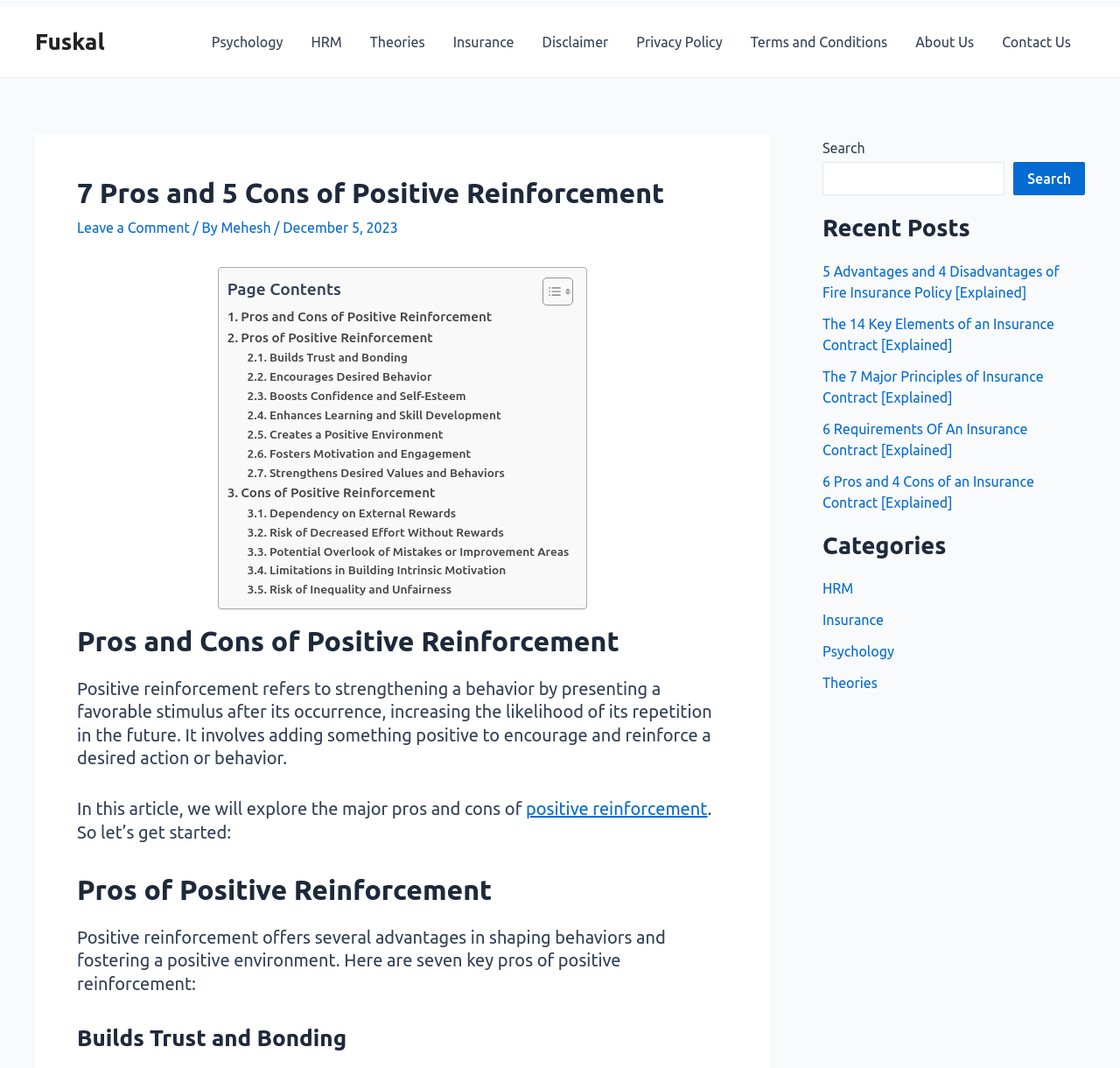Find the bounding box coordinates of the element I should click to carry out the following instruction: "Toggle the table of content".

[0.473, 0.259, 0.508, 0.287]